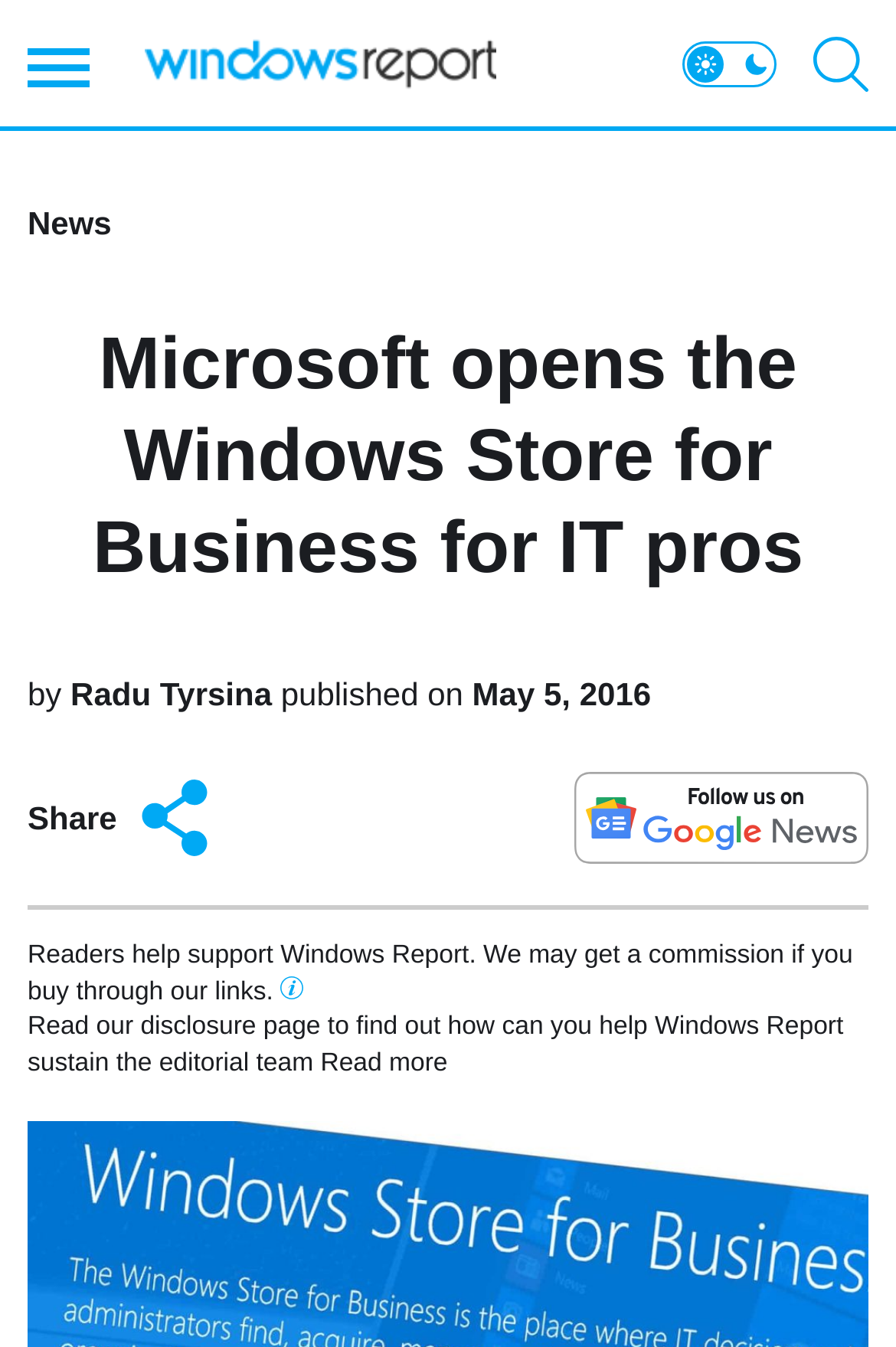What is the date of publication?
Using the screenshot, give a one-word or short phrase answer.

May 5, 2016